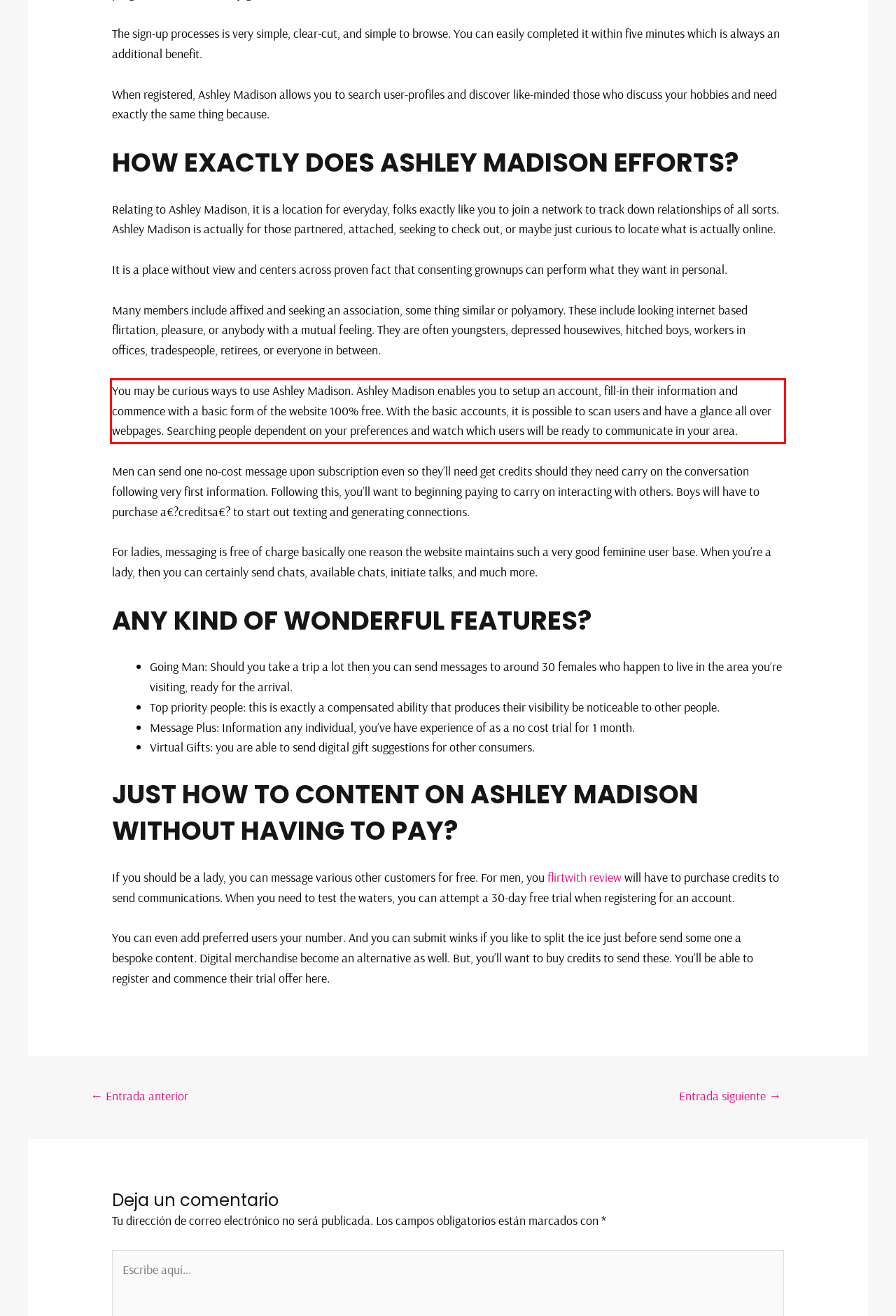In the given screenshot, locate the red bounding box and extract the text content from within it.

You may be curious ways to use Ashley Madison. Ashley Madison enables you to setup an account, fill-in their information and commence with a basic form of the website 100% free. With the basic accounts, it is possible to scan users and have a glance all over webpages. Searching people dependent on your preferences and watch which users will be ready to communicate in your area.